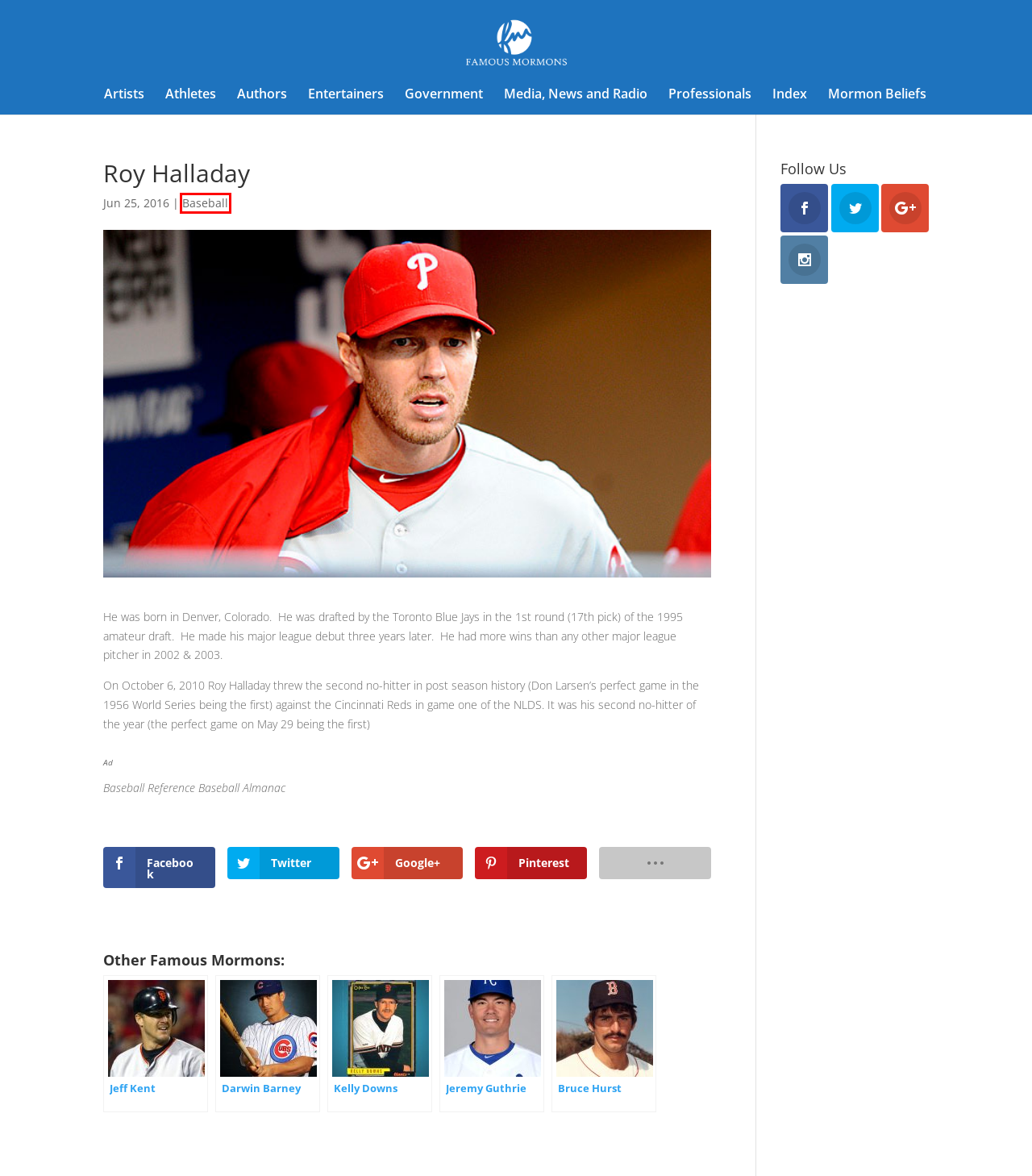You have a screenshot of a webpage with an element surrounded by a red bounding box. Choose the webpage description that best describes the new page after clicking the element inside the red bounding box. Here are the candidates:
A. Entertainers Archives - Famous Mormons
B. Jeremy Guthrie - Famous Mormons
C. Artists | Famous Mormon Artists | Famousmormons.net
D. Famous Mormons - Famous Mormons
E. Sports | Mormons In Sports | Famousmormons.net
F. Baseball Archives - Famous Mormons
G. Jeff Kent, Mormon Baseball Player
H. Authors | Famous Mormon Authors | Famousmormons.net

F